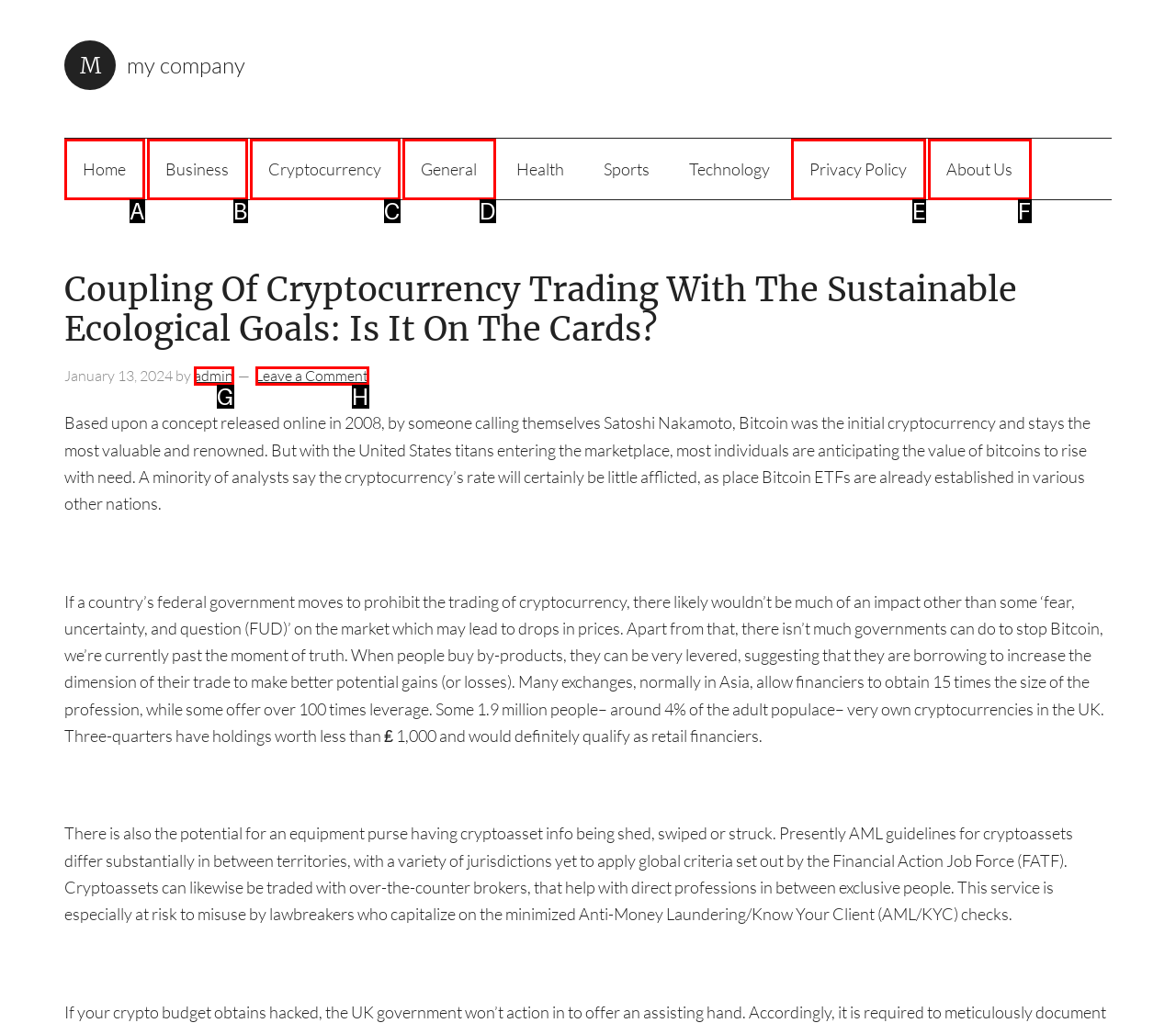Match the element description to one of the options: General
Respond with the corresponding option's letter.

D